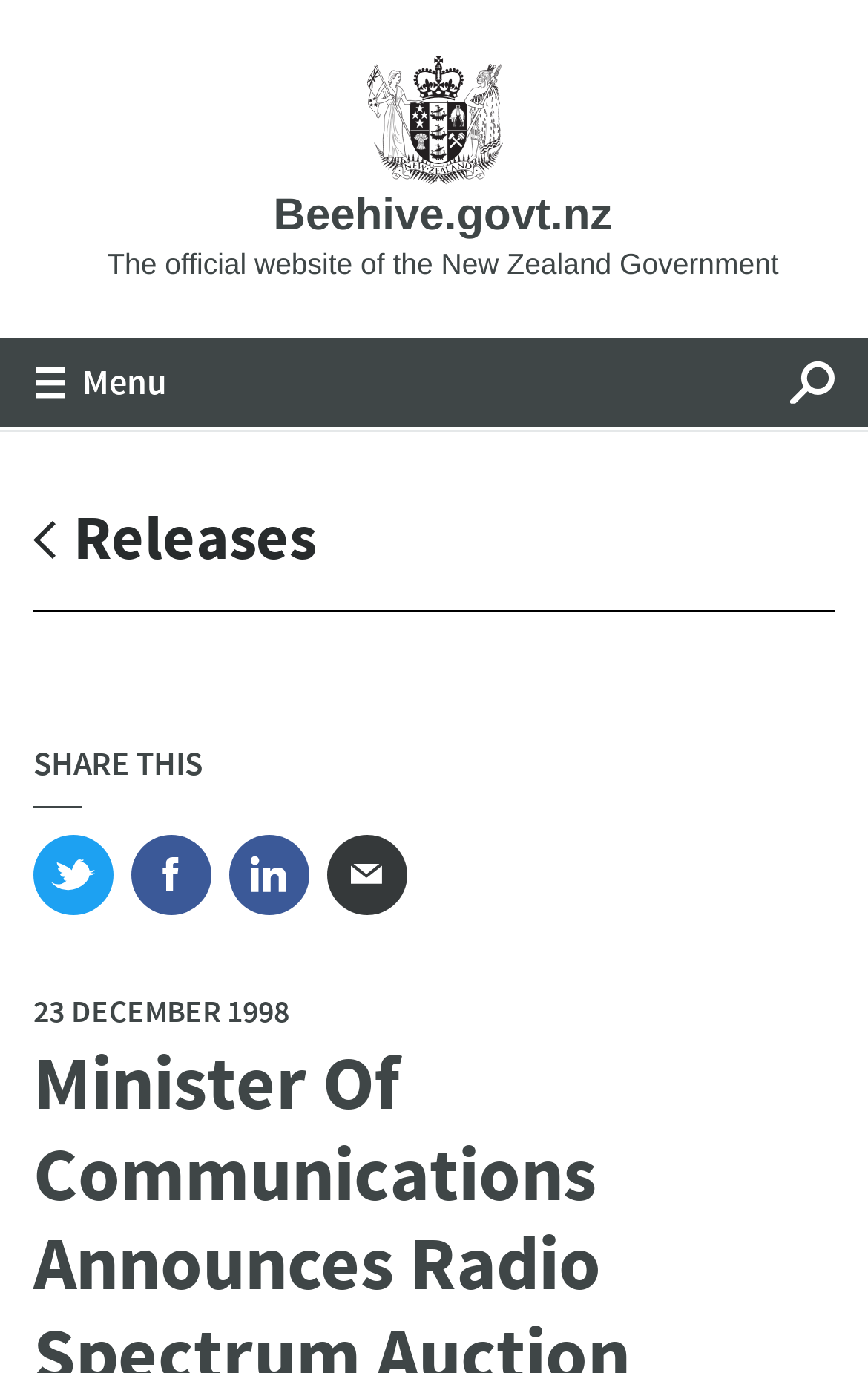How many social media links are there?
Refer to the image and provide a detailed answer to the question.

I counted the number of social media links by looking at the links 'Twitter', 'Facebook', 'Linkedin', and 'Email'.